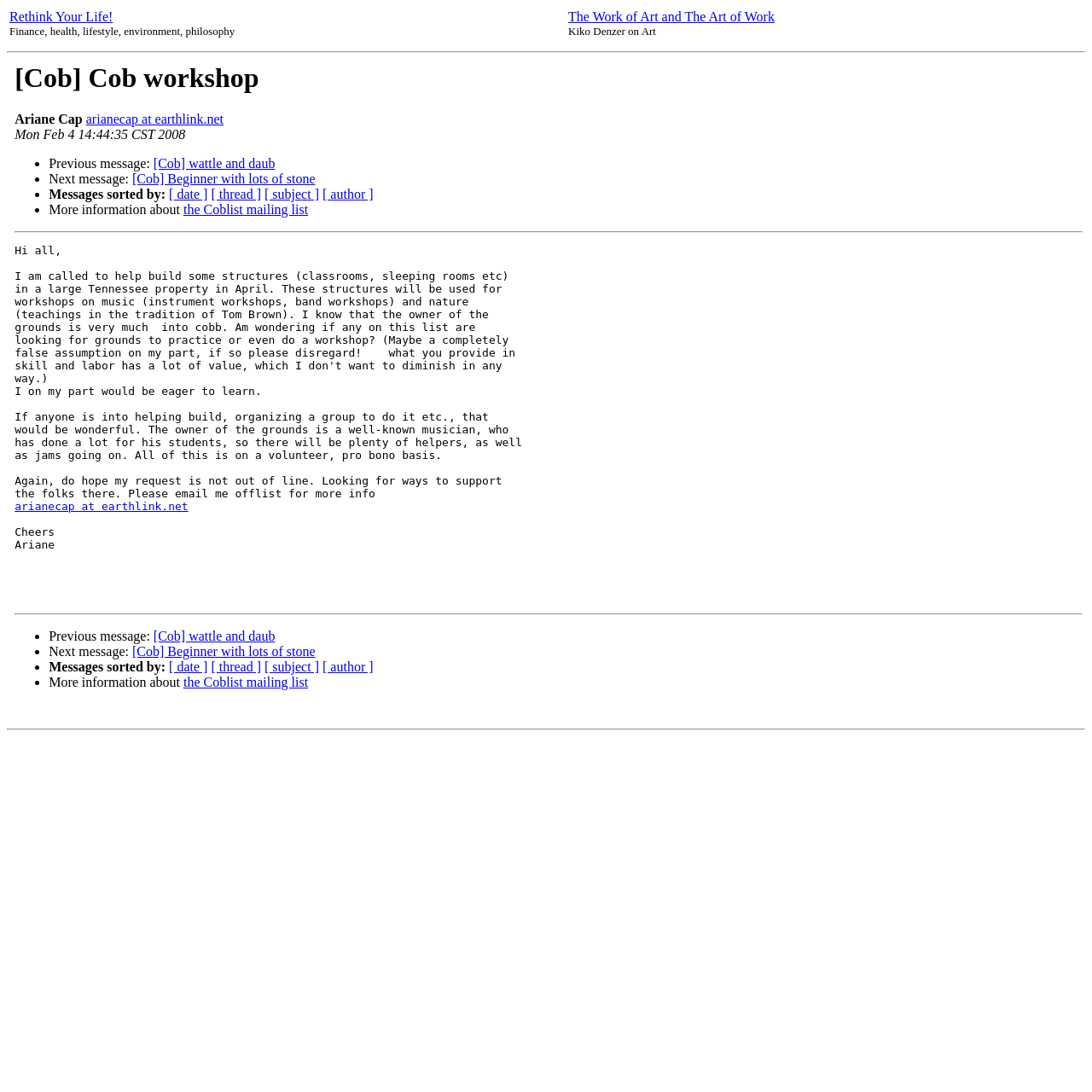Determine the bounding box coordinates for the area you should click to complete the following instruction: "Click on 'The Work of Art and The Art of Work' link".

[0.52, 0.009, 0.709, 0.022]